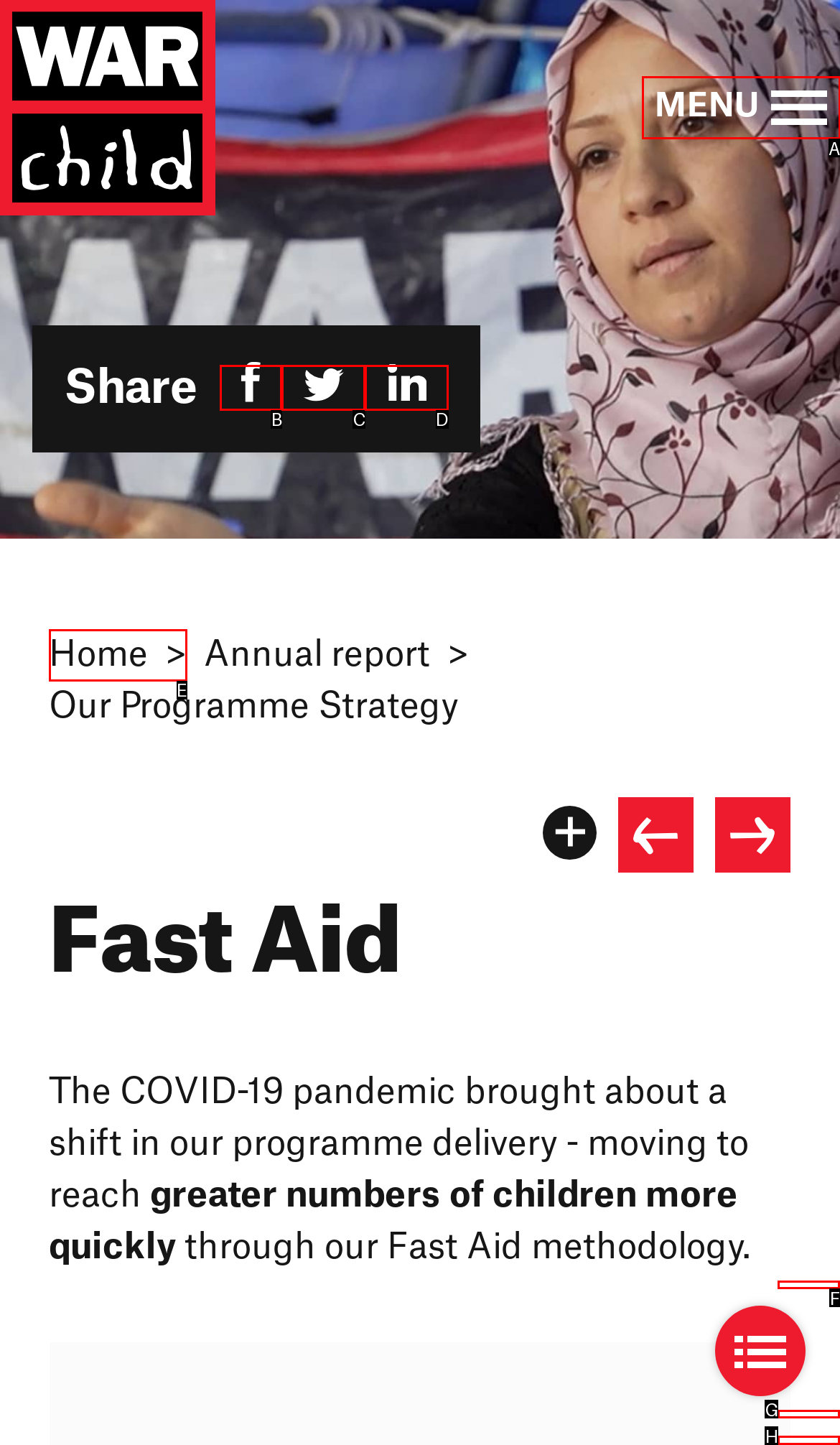Identify which HTML element matches the description: Home. Answer with the correct option's letter.

E